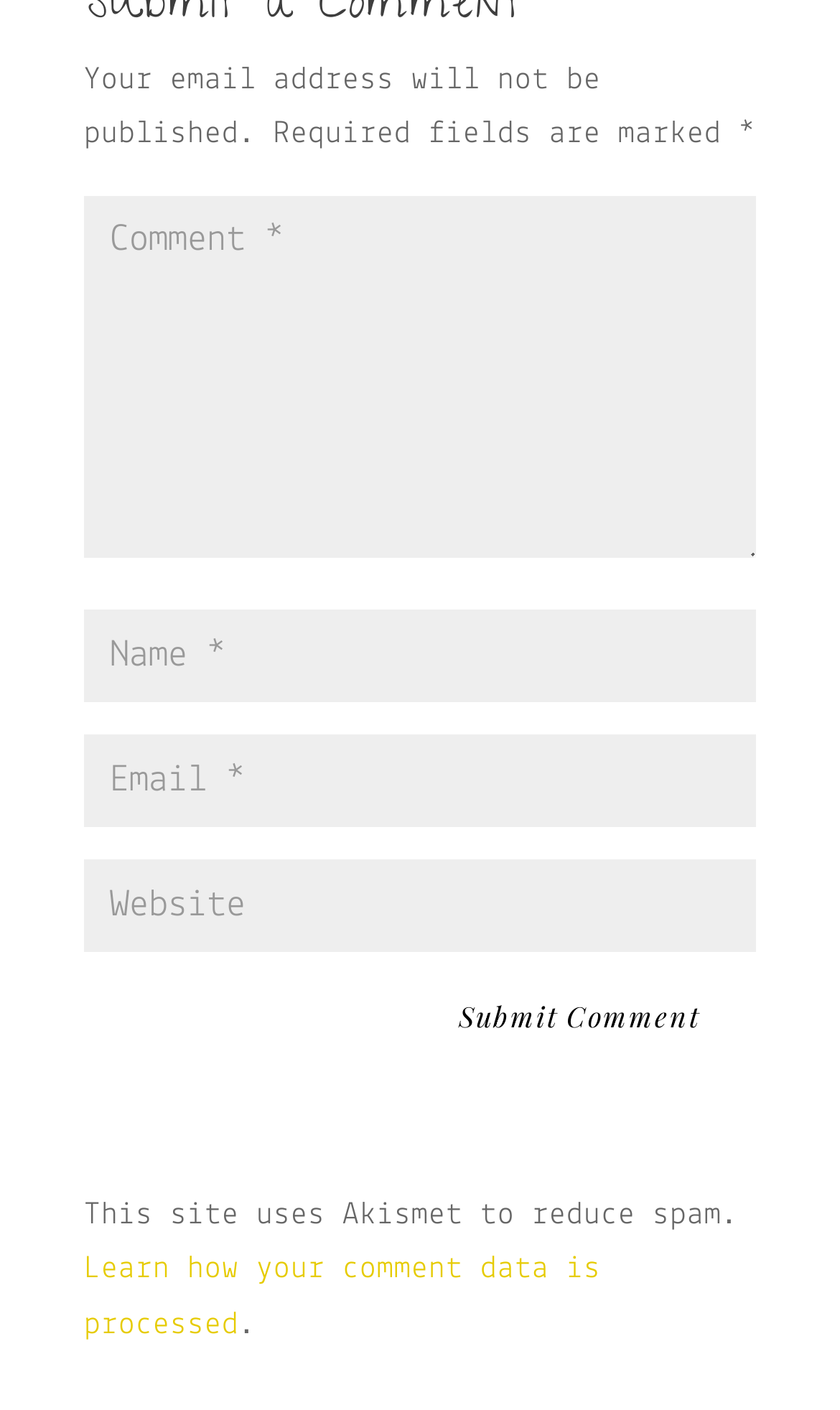Determine the bounding box coordinates for the UI element described. Format the coordinates as (top-left x, top-left y, bottom-right x, bottom-right y) and ensure all values are between 0 and 1. Element description: input value="Email *" aria-describedby="email-notes" name="email"

[0.1, 0.521, 0.9, 0.587]